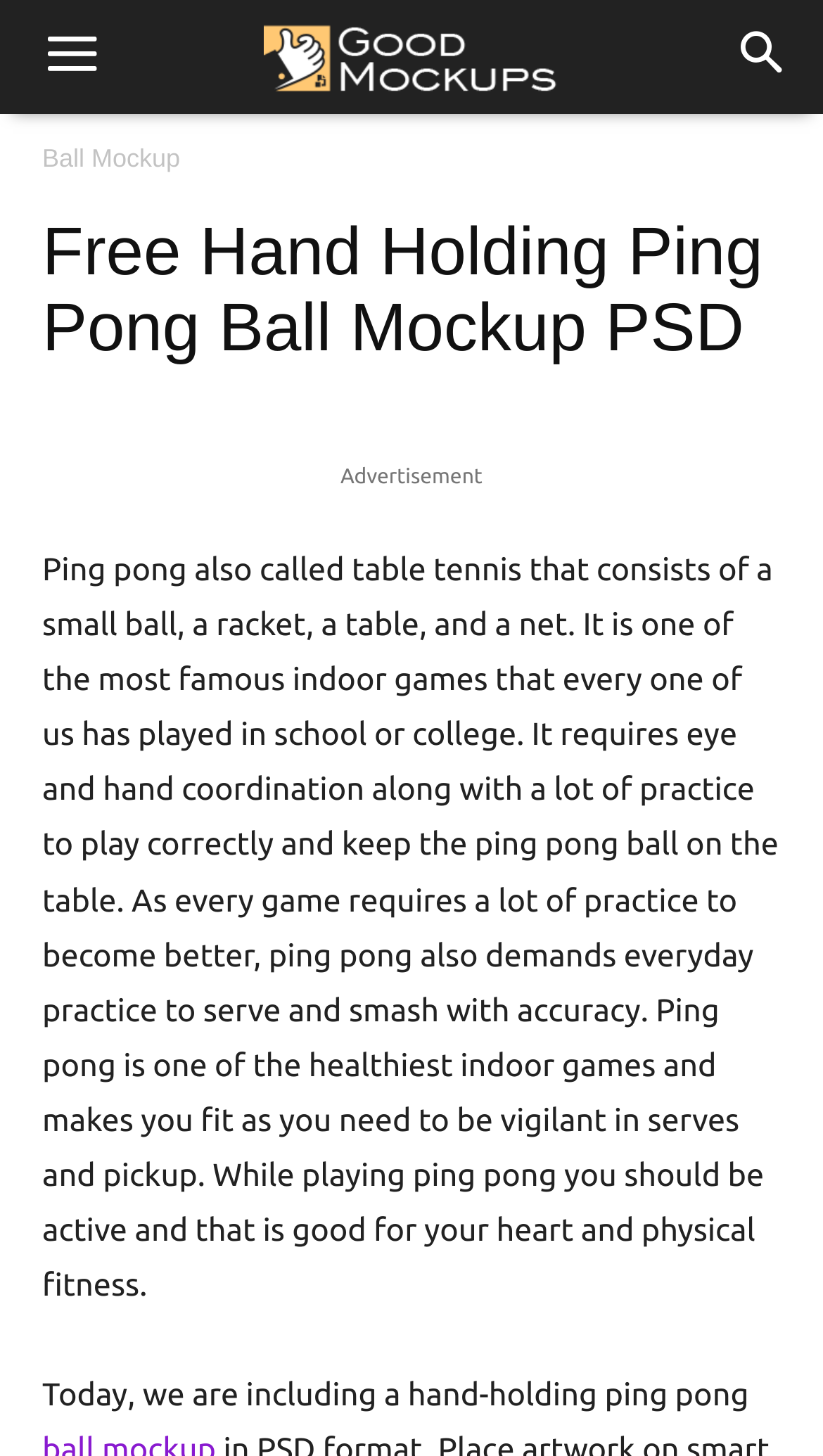Answer this question using a single word or a brief phrase:
What is required to play ping pong correctly?

Eye and hand coordination